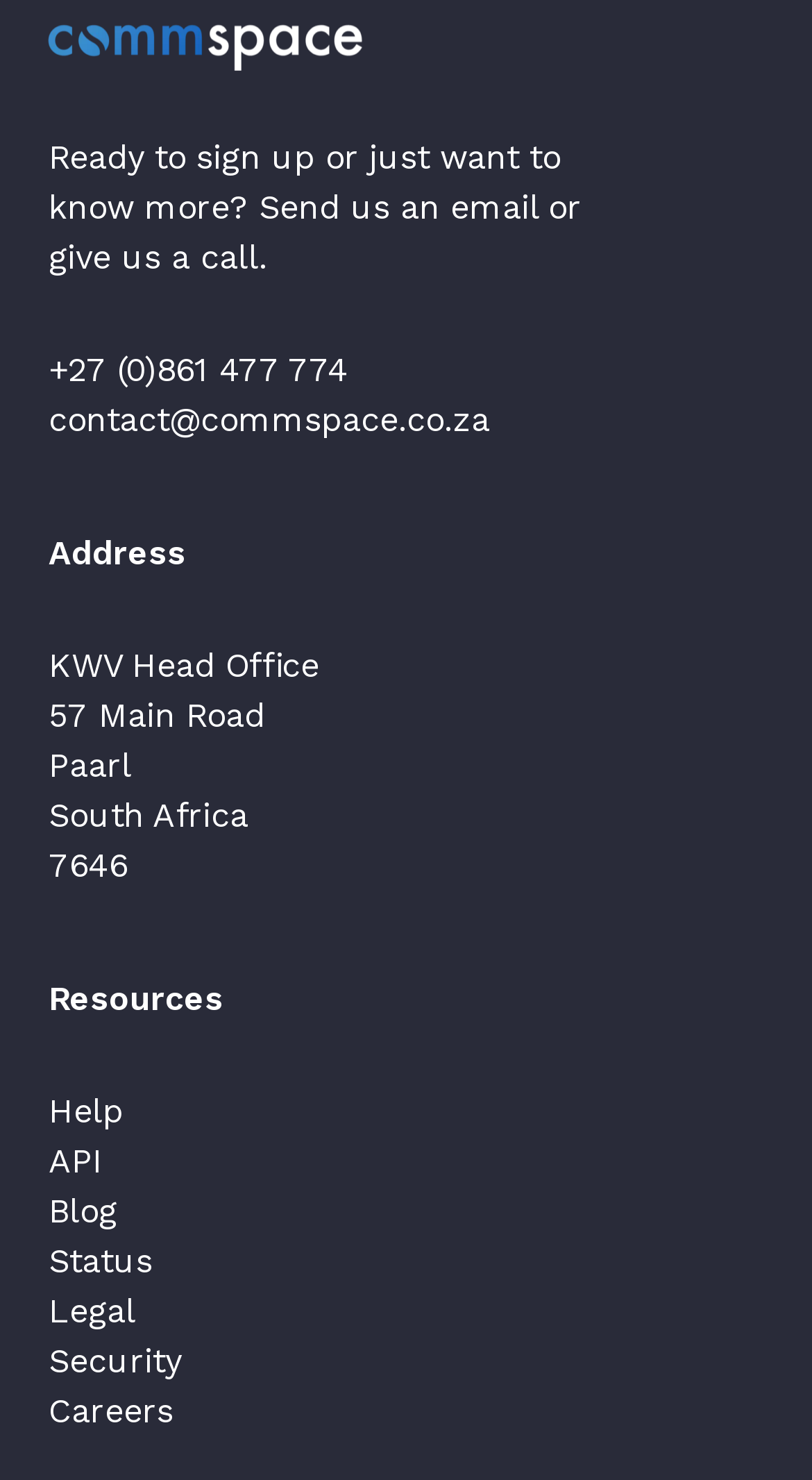Determine the bounding box coordinates of the clickable element necessary to fulfill the instruction: "Read the blog". Provide the coordinates as four float numbers within the 0 to 1 range, i.e., [left, top, right, bottom].

[0.06, 0.805, 0.145, 0.832]